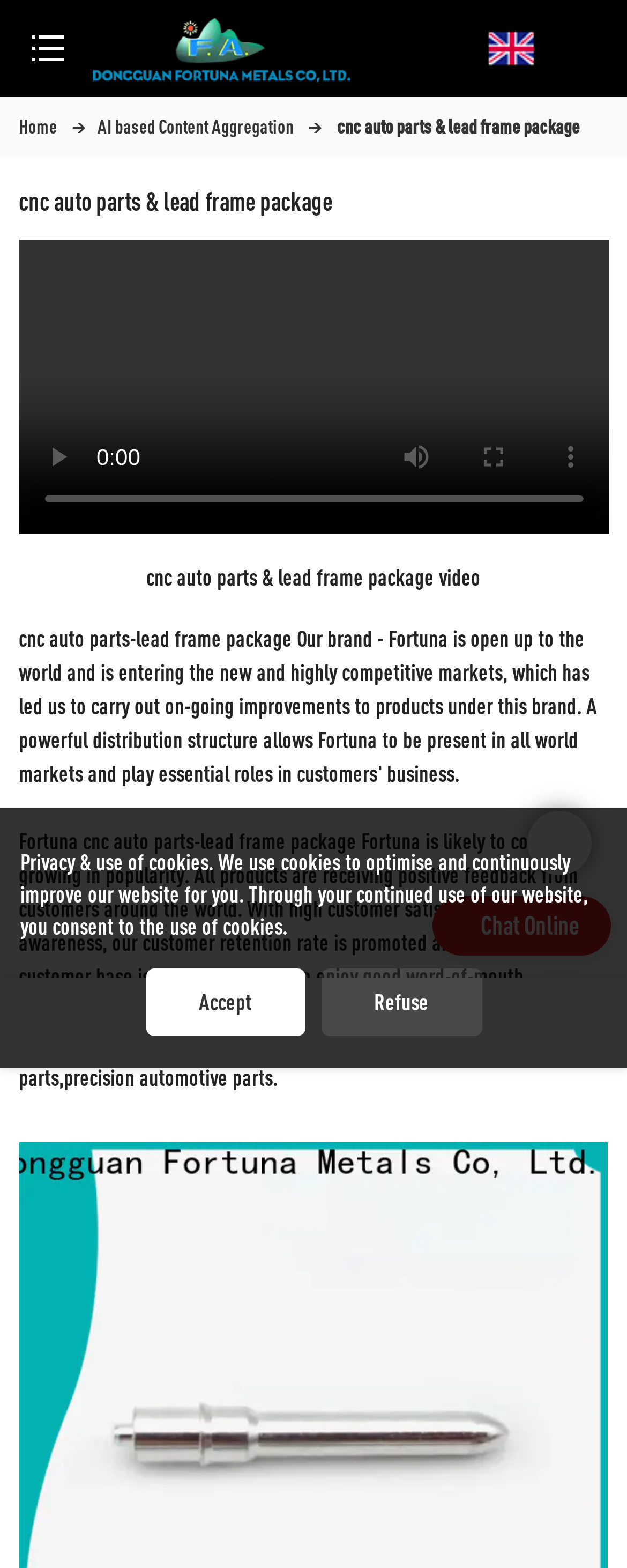Provide the bounding box coordinates of the HTML element described by the text: "Home". The coordinates should be in the format [left, top, right, bottom] with values between 0 and 1.

[0.03, 0.073, 0.092, 0.087]